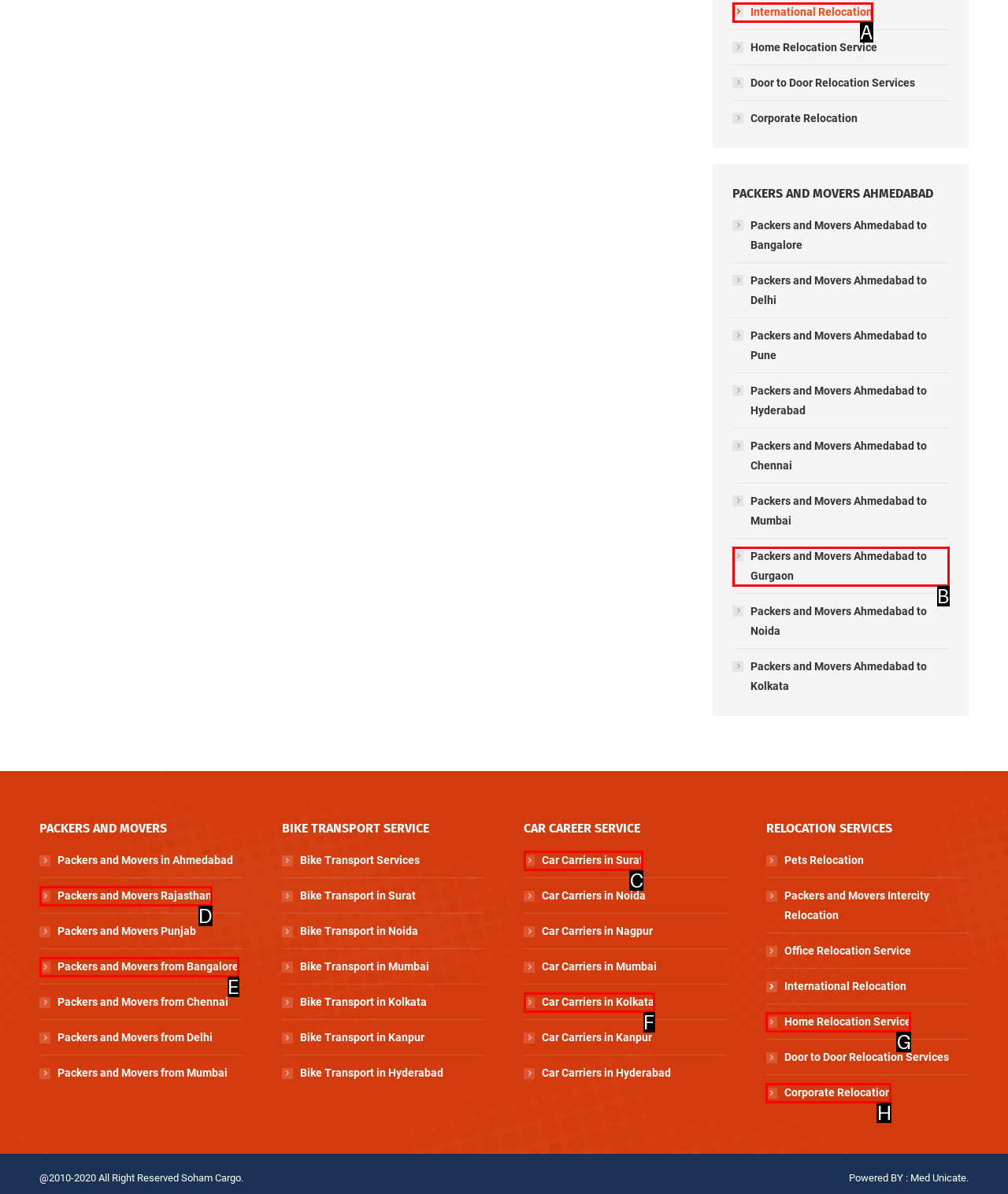Specify which UI element should be clicked to accomplish the task: Explore Car Carriers in Surat. Answer with the letter of the correct choice.

C